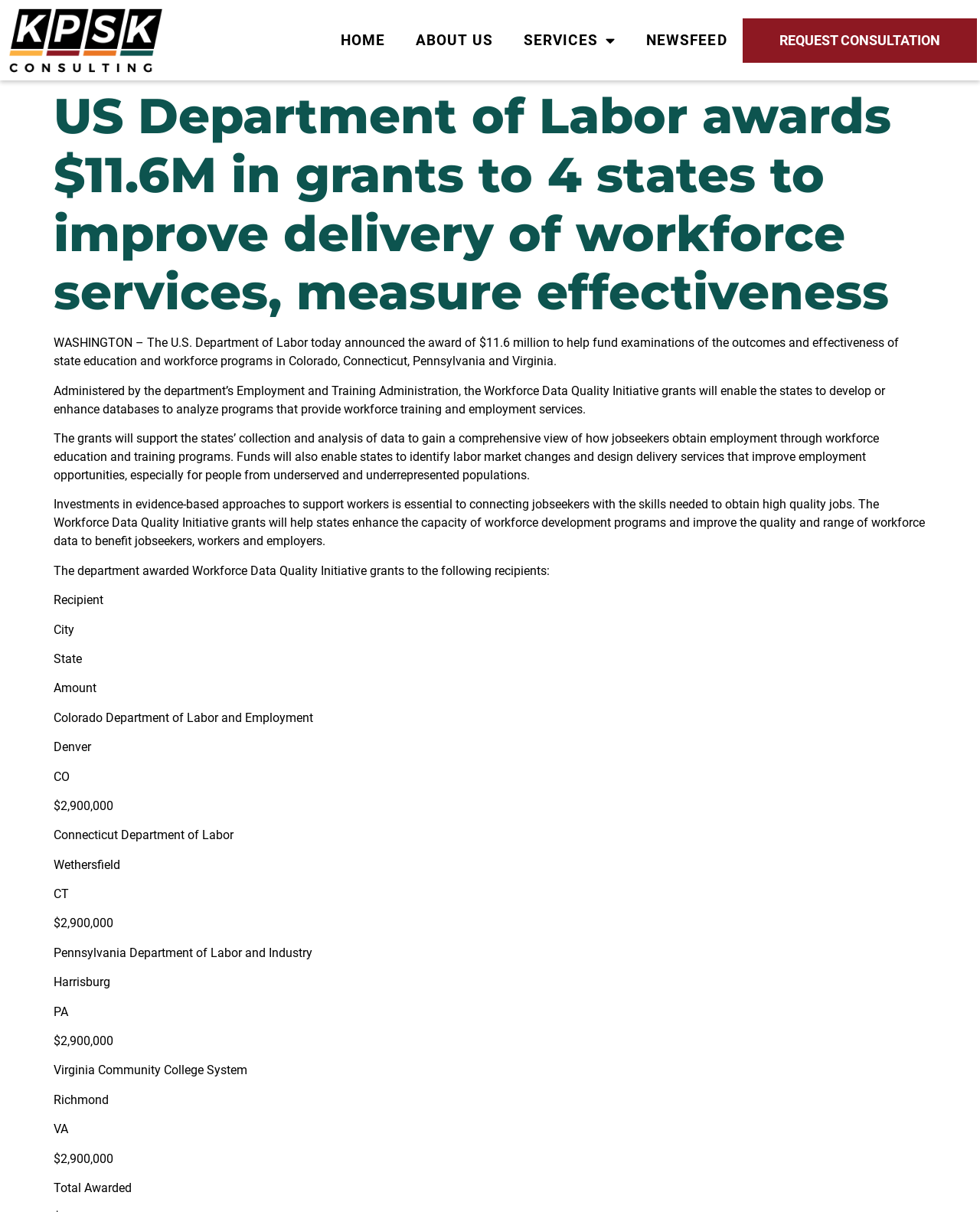How much did each state receive in grant funding?
Please provide a full and detailed response to the question.

The answer can be found in the text content of the webpage, which lists the recipients of the Workforce Data Quality Initiative grants, including the amount each state received, which is $2,900,000.